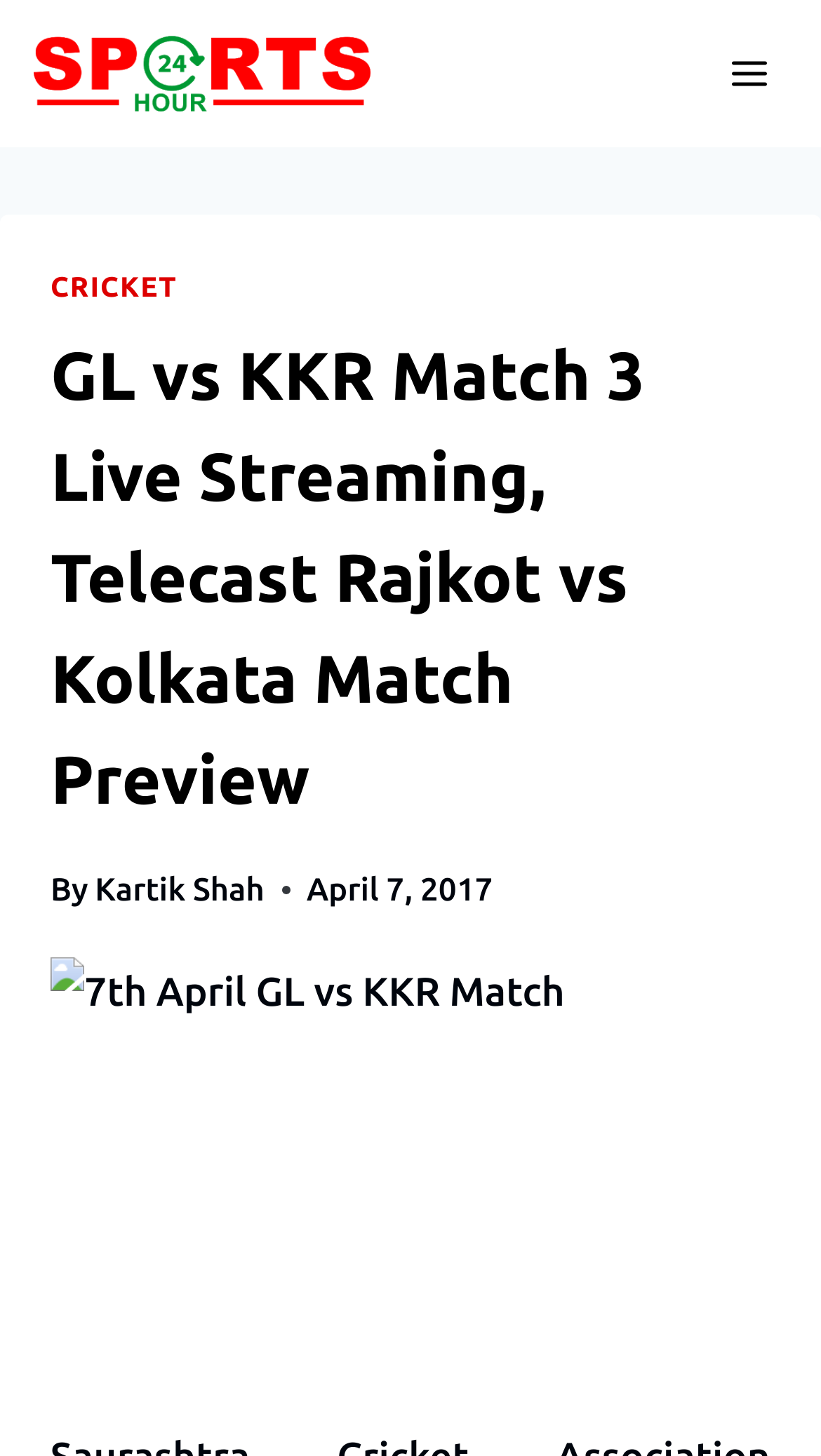Answer the question in a single word or phrase:
Who is the author of the match preview article?

Kartik Shah